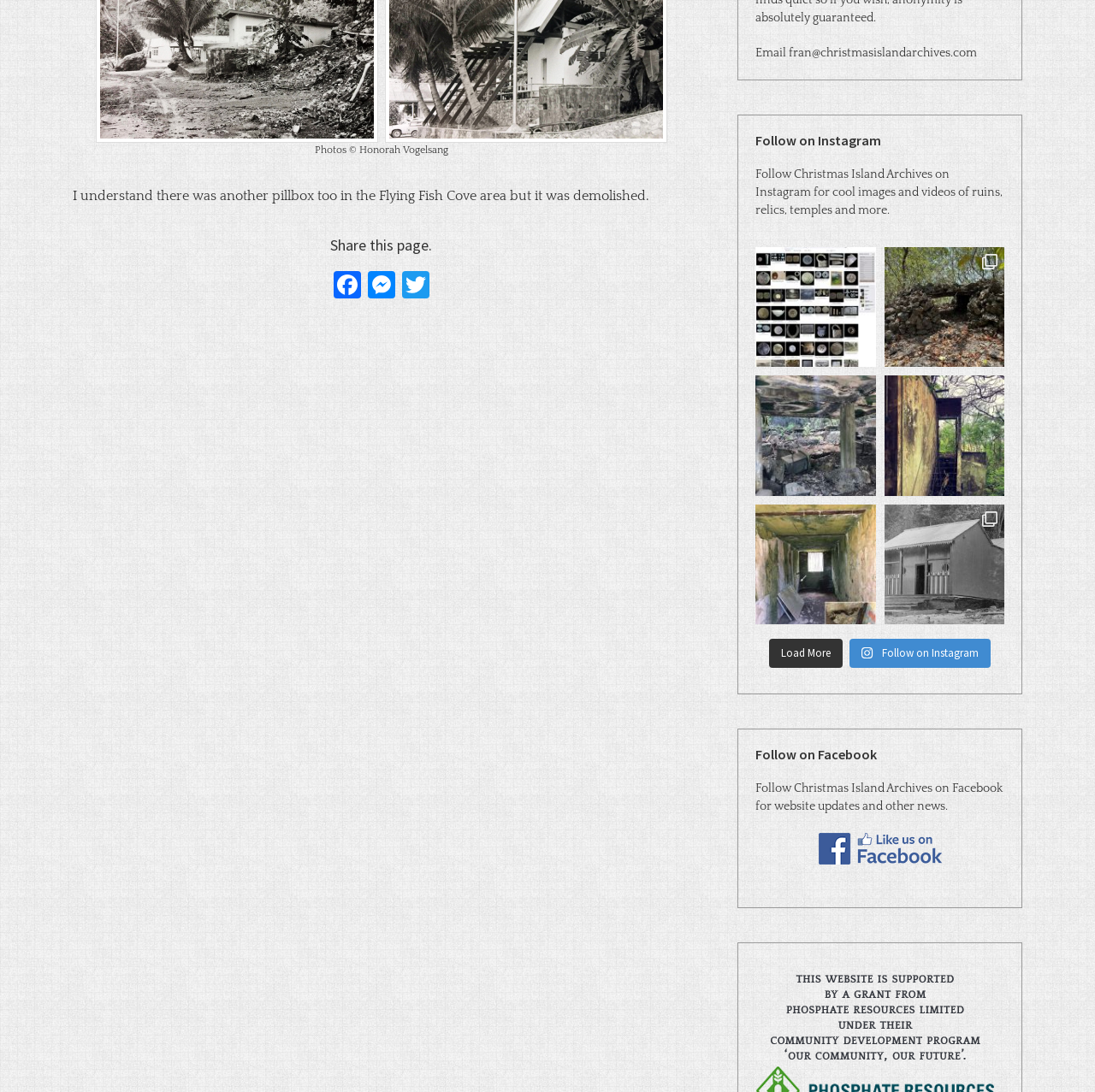What is the email address to contact?
Look at the screenshot and give a one-word or phrase answer.

fran@christmasislandarchives.com